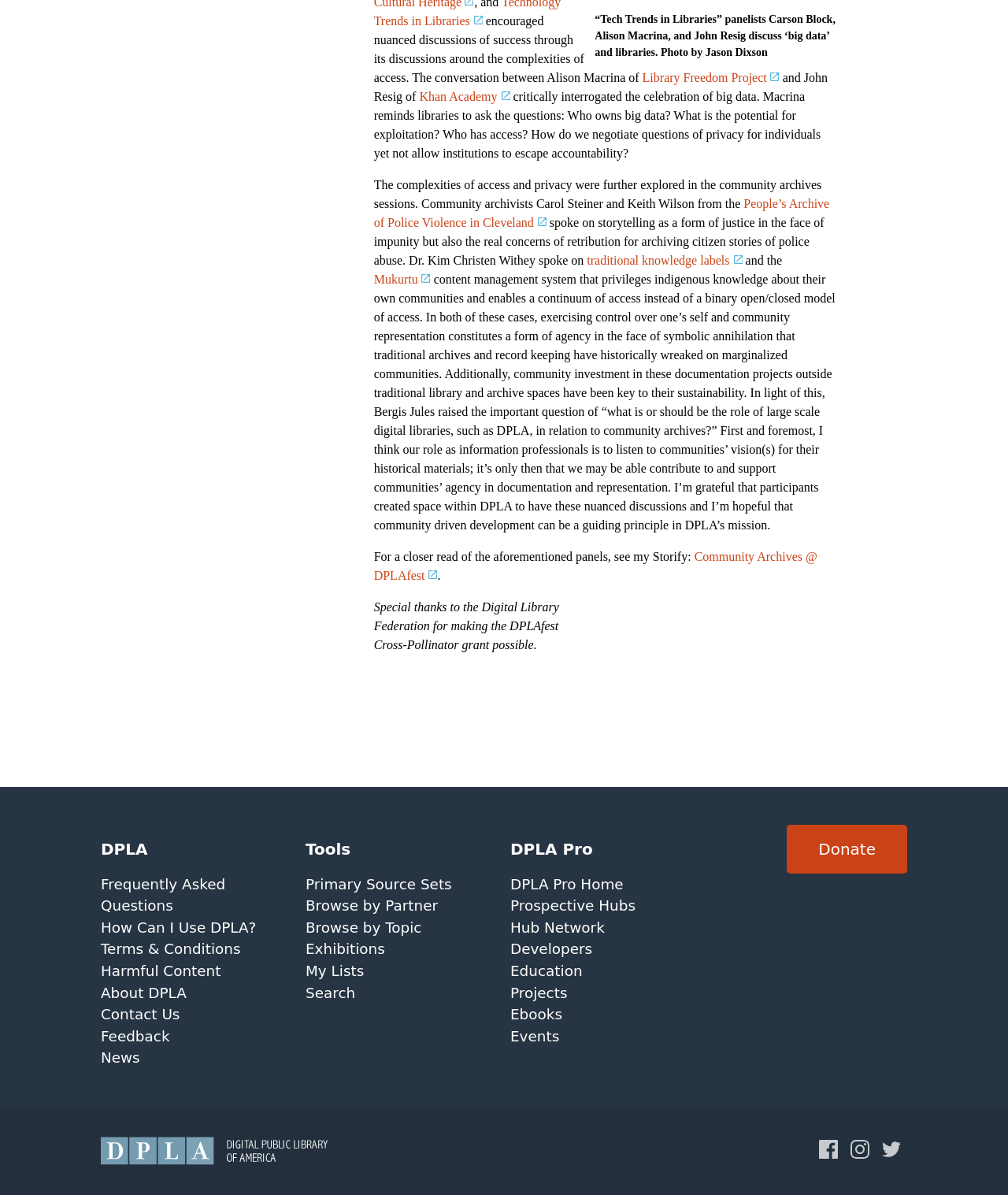Please find the bounding box coordinates of the section that needs to be clicked to achieve this instruction: "View the Copyright information".

None